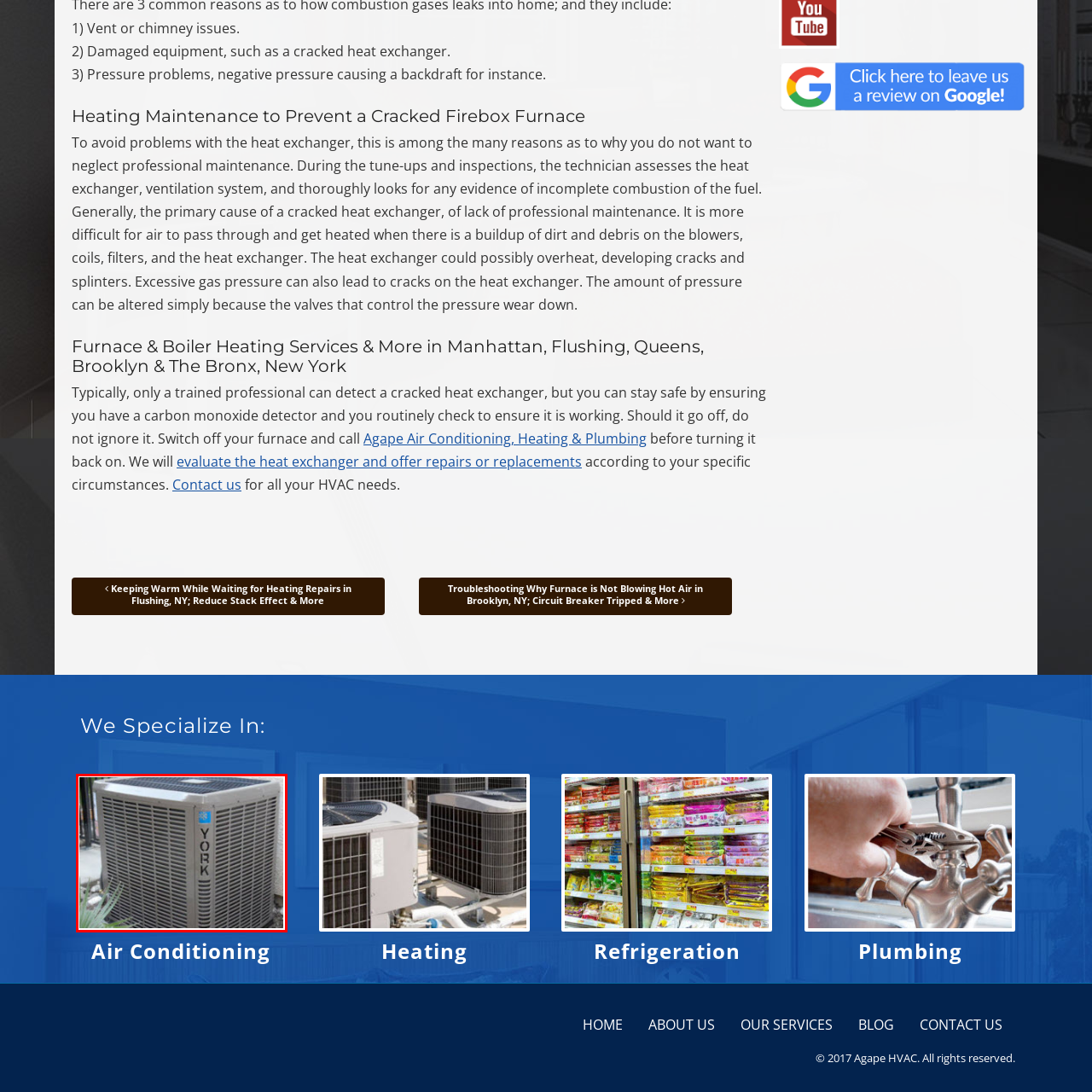Draft a detailed caption for the image located inside the red outline.

The image showcases a York air conditioning unit, designed for efficient cooling and climate control in residential or commercial settings. Situated in a neatly maintained outdoor area, the unit displays its brand prominently on the side, emphasizing its reliability and quality. The presence of adjacent greenery adds a touch of nature to the mechanical setup, illustrating the unit's integration into the environment. Regular maintenance of such units is crucial, as highlighted in the surrounding informational context, which underscores the importance of professional servicing to prevent issues like a cracked heat exchanger. This advocacy for maintenance ensures the longevity and optimal performance of HVAC systems, ultimately contributing to a safe and comfortable indoor atmosphere.